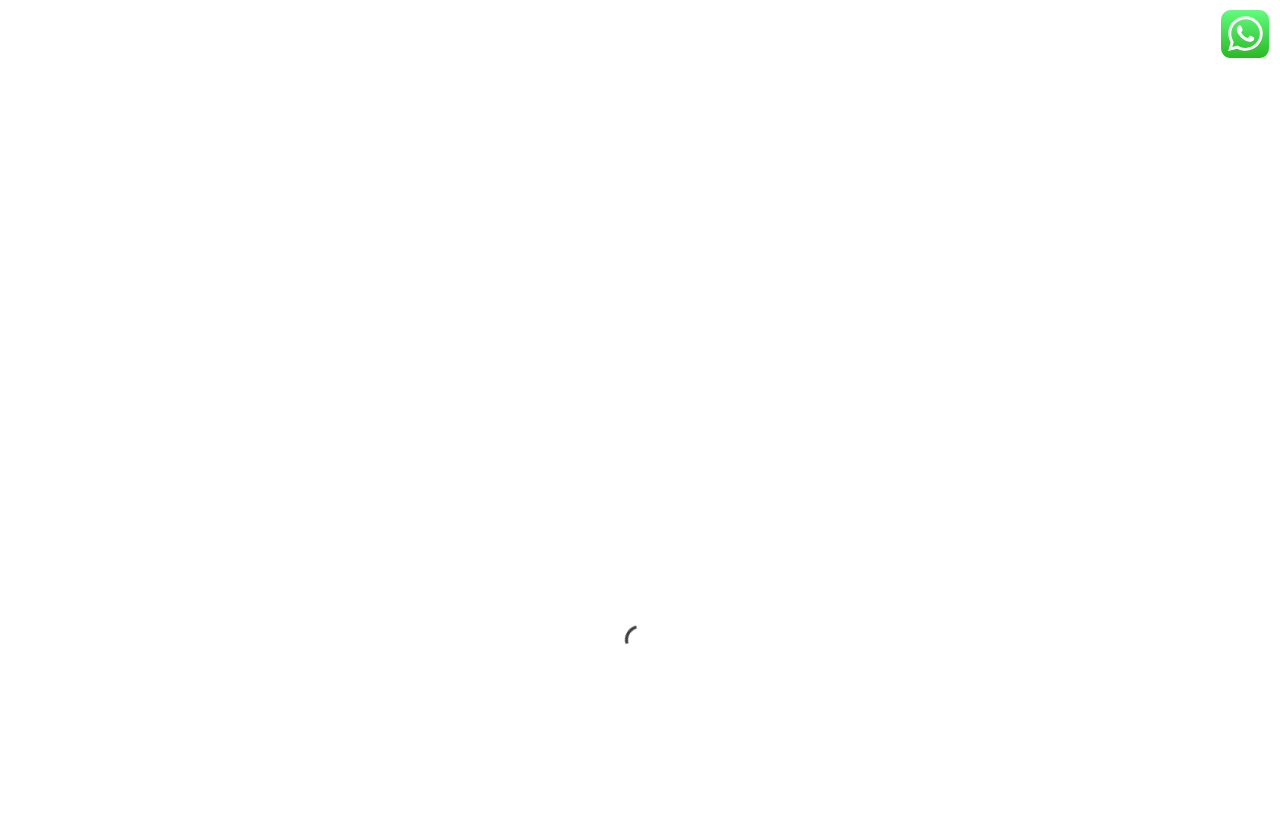Locate the bounding box coordinates of the element's region that should be clicked to carry out the following instruction: "Search for something". The coordinates need to be four float numbers between 0 and 1, i.e., [left, top, right, bottom].

[0.868, 0.275, 0.945, 0.323]